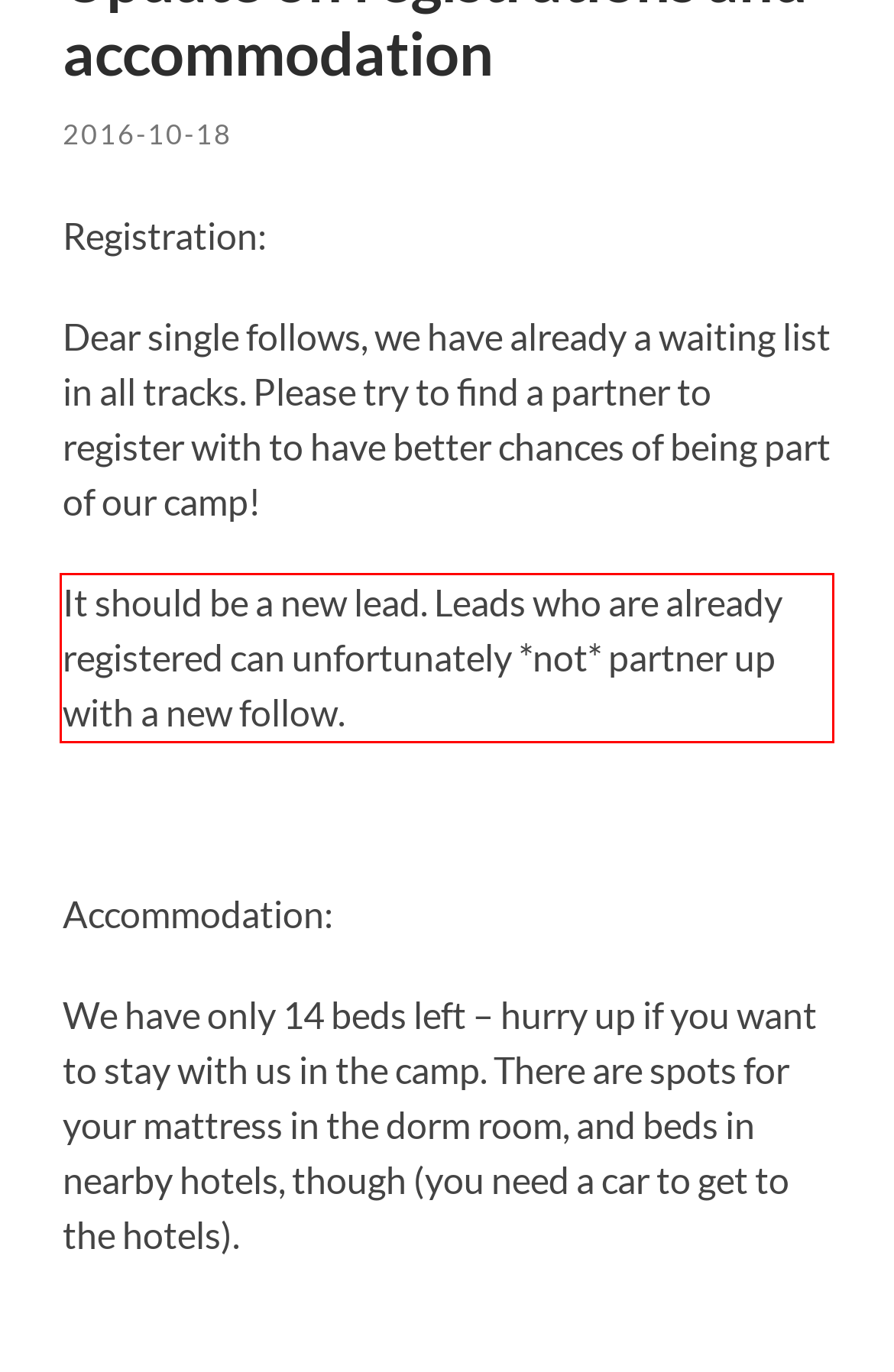Perform OCR on the text inside the red-bordered box in the provided screenshot and output the content.

It should be a new lead. Leads who are already registered can unfortunately *not* partner up with a new follow.